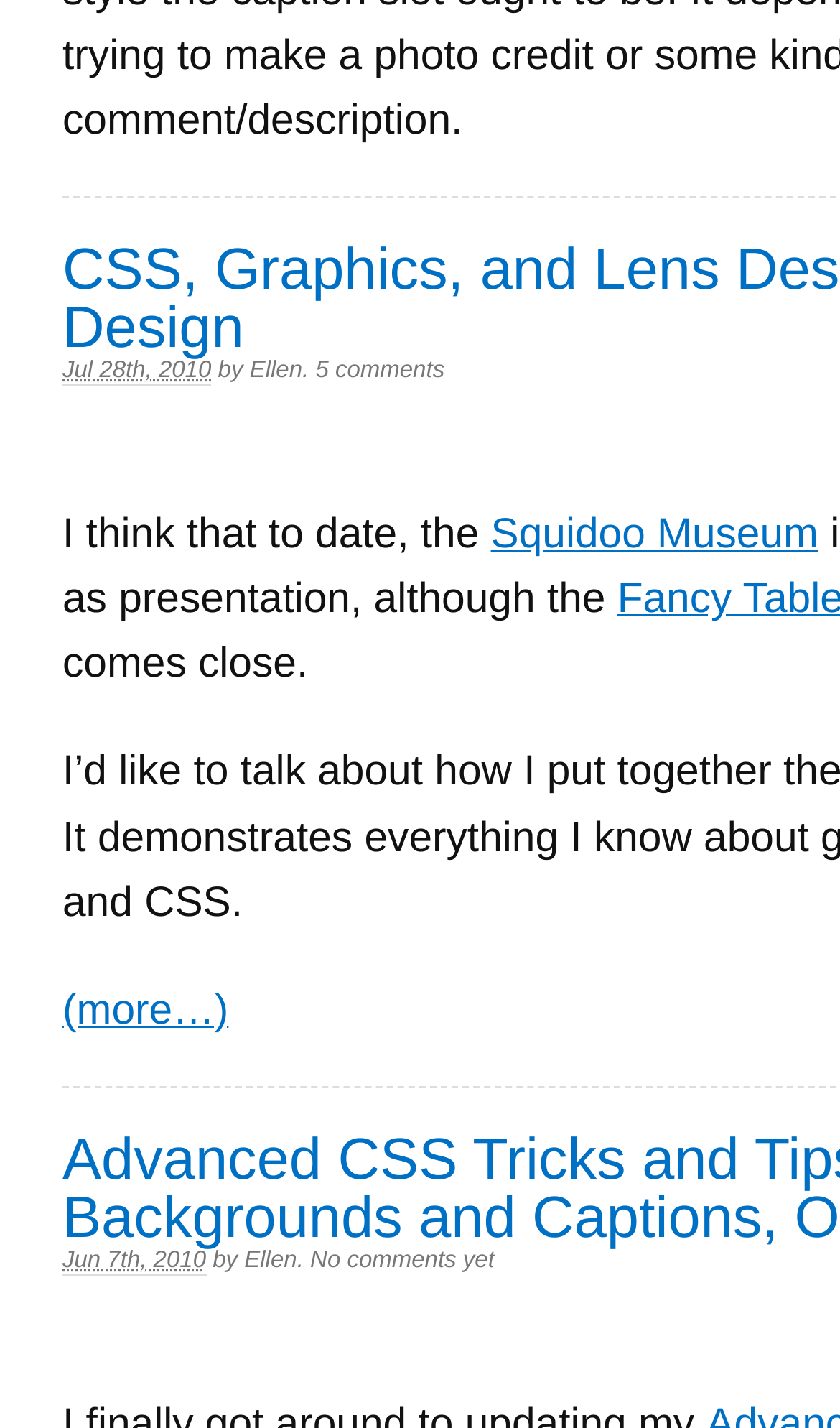Locate the bounding box coordinates of the clickable part needed for the task: "Visit author's profile".

[0.297, 0.251, 0.36, 0.269]